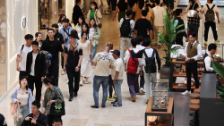Describe the image thoroughly, including all noticeable details.

The image captures a bustling scene inside a modern shopping mall, where a diverse crowd of shoppers is engaged in various activities. The foreground features a group of people walking closely together, with some individuals appearing to converse while others are focused on their own paths. The background is filled with a vibrant mix of shoppers, dressed in casual clothing, reflecting a relaxed yet energetic atmosphere.

To the right, there is a small café or shop area, suggesting a place for visitors to take a break amidst their shopping. The sleek design of the mall, combined with the bright lighting, emphasizes a contemporary and inviting space. The overall vibe conveys the excitement of urban life, highlighting the social interactions and movements of people in a public commercial space.